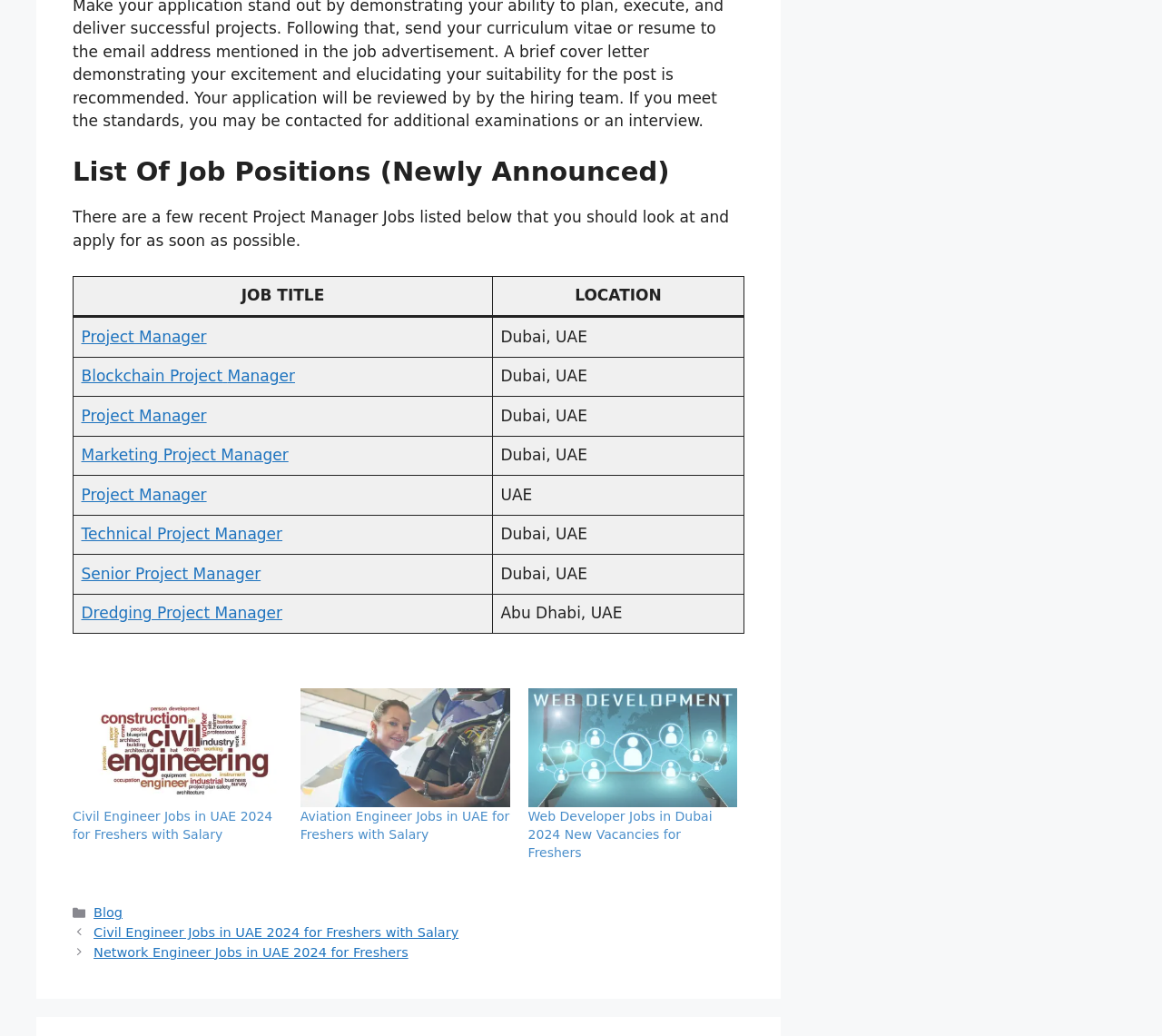What is the category of the link 'Civil Engineer Jobs in UAE 2024 for Freshers with Salary'?
Please provide a single word or phrase answer based on the image.

Categories